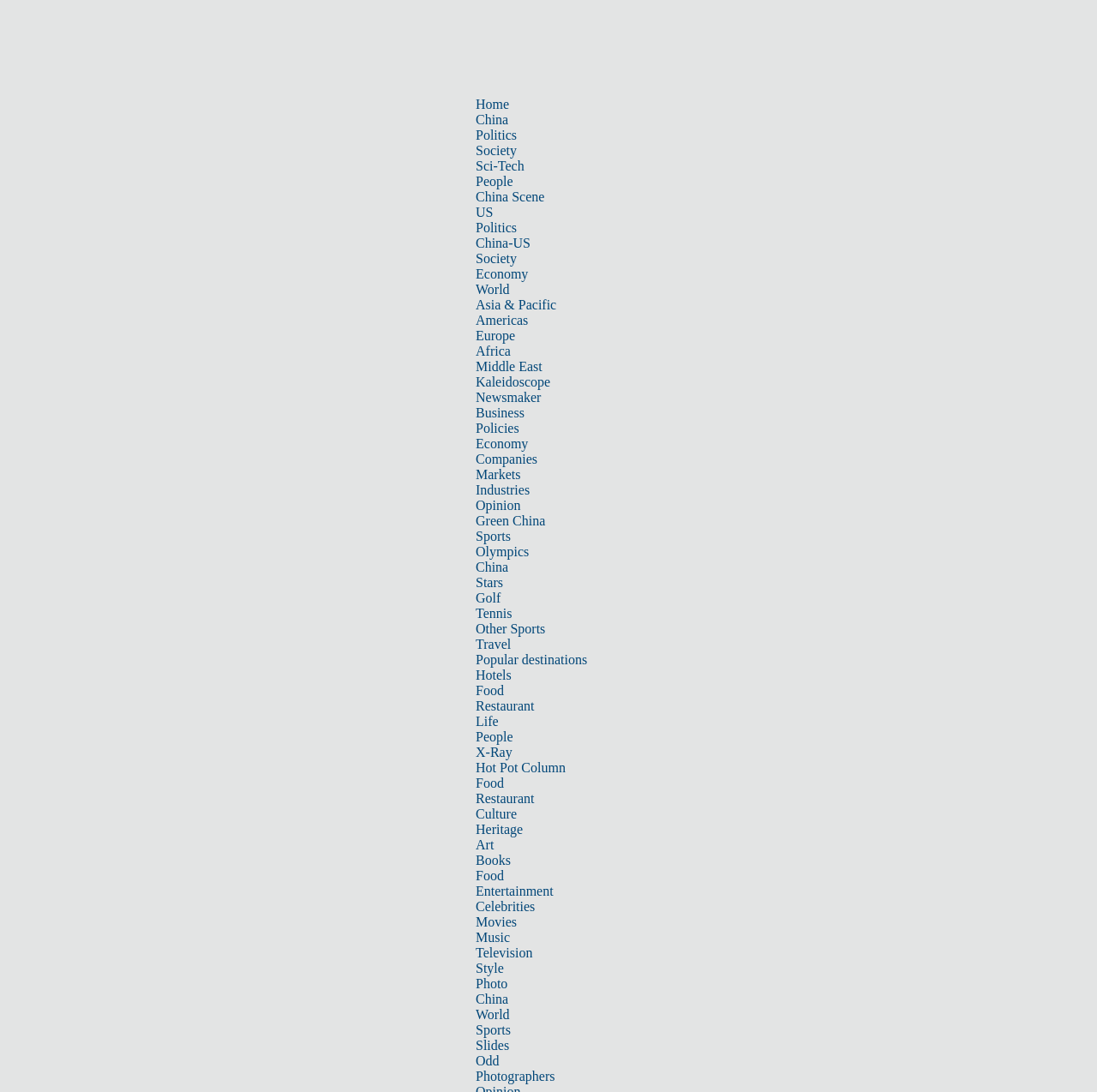Find the bounding box coordinates for the area you need to click to carry out the instruction: "Read about 'Sino-German benefits'". The coordinates should be four float numbers between 0 and 1, indicated as [left, top, right, bottom].

[0.121, 0.0, 0.879, 0.089]